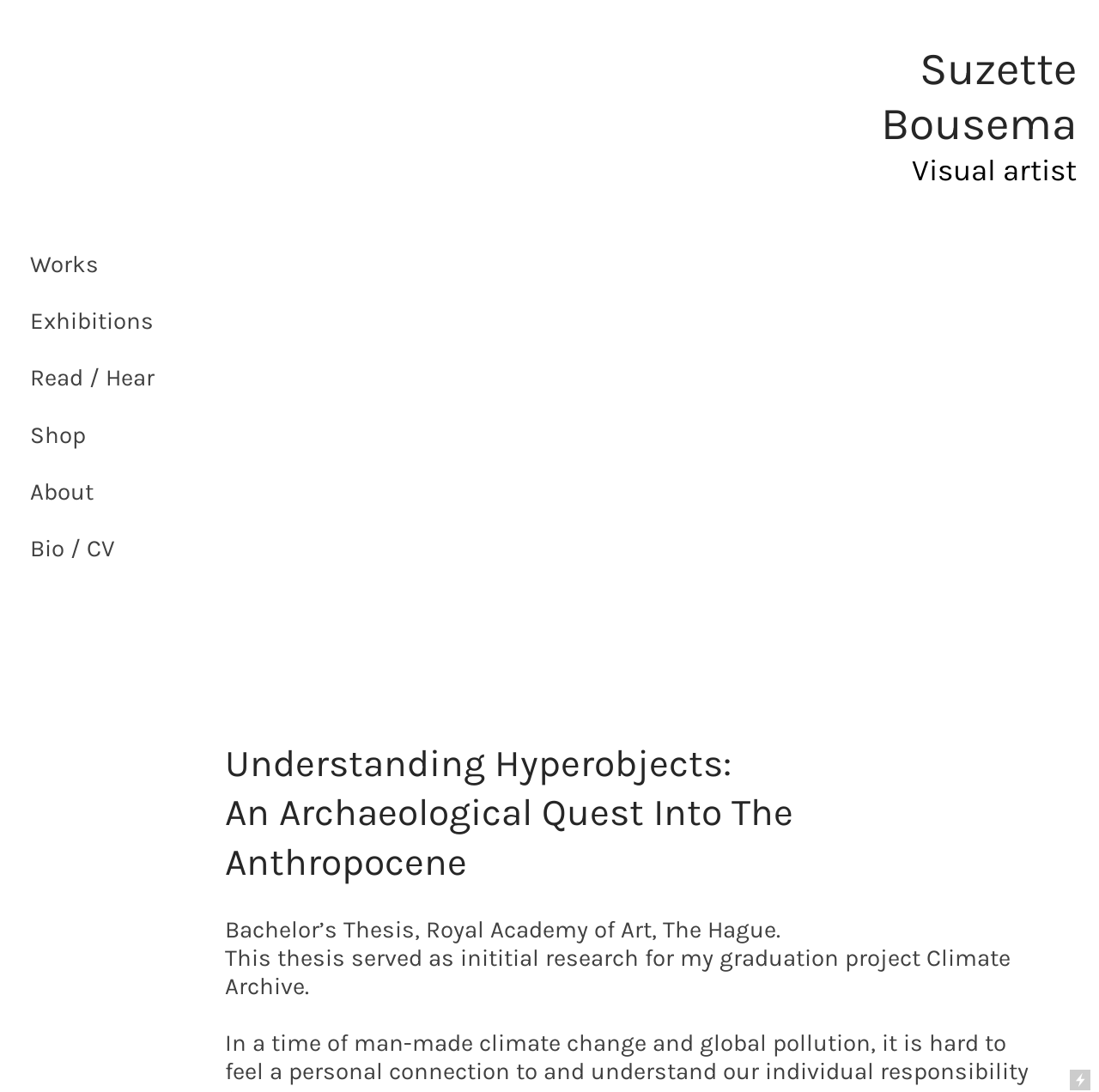What is the name of the thesis?
Provide a detailed answer to the question using information from the image.

I found the answer by looking at the heading 'Understanding Hyperobjects: An Archaeological Quest Into The Anthropocene', which is the title of the thesis.